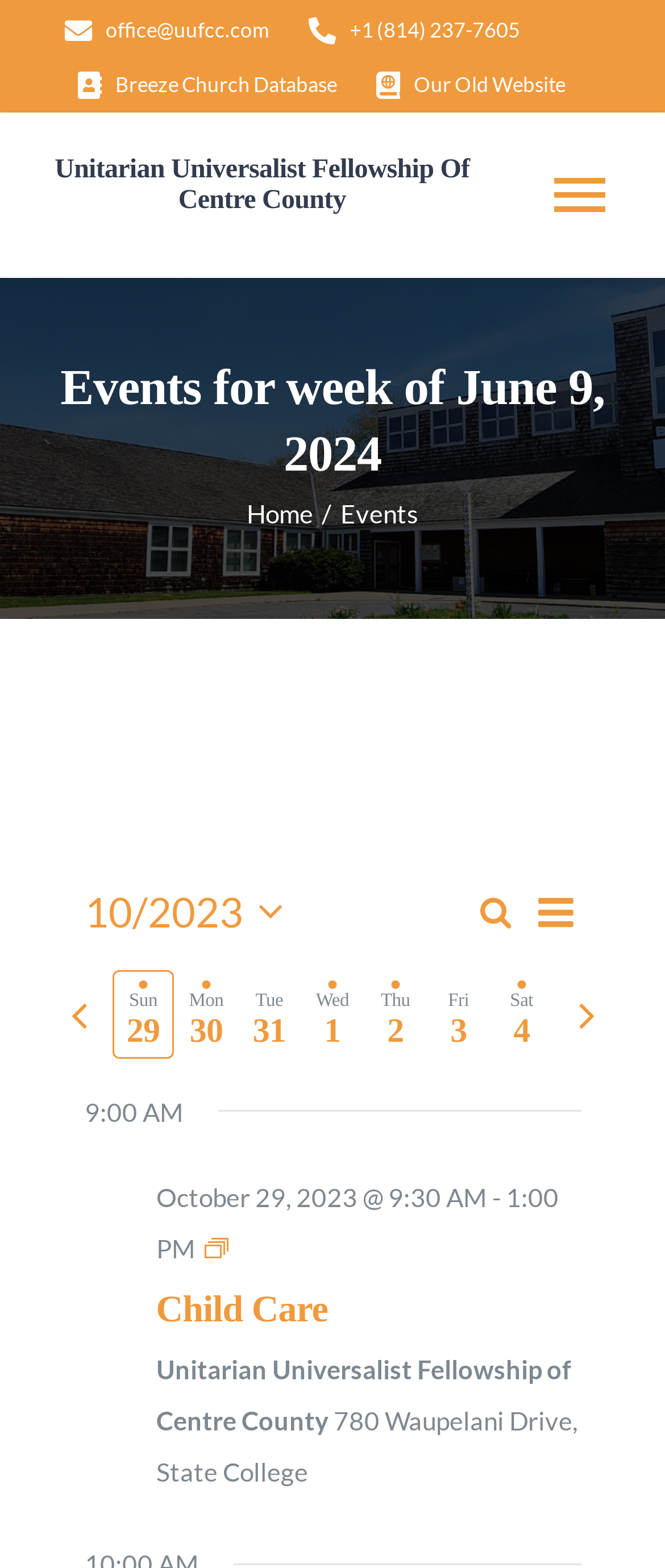What is the purpose of the button with the icon ''?
Using the image, answer in one word or phrase.

Search